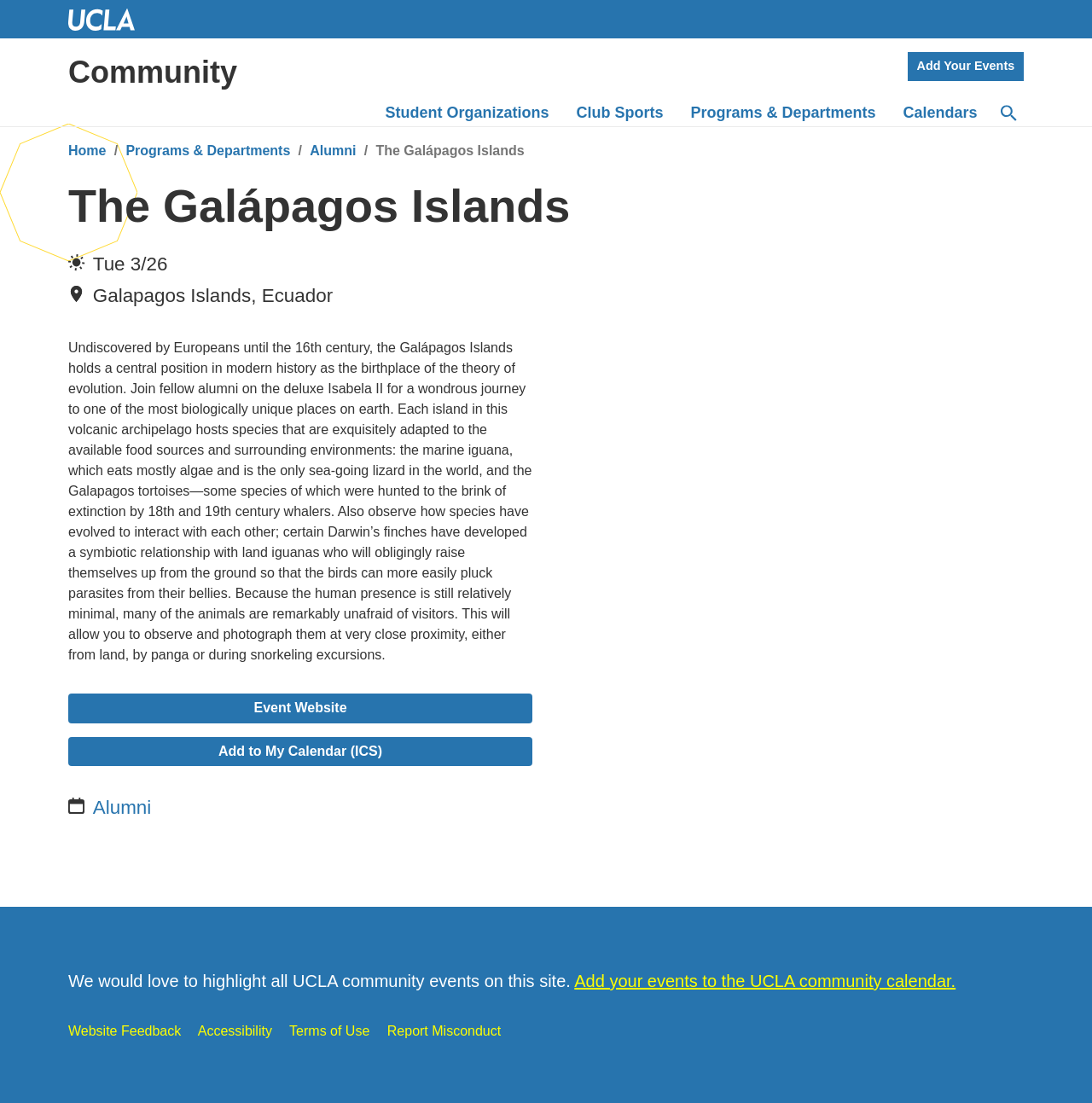Using a single word or phrase, answer the following question: 
What is the date of the event mentioned on this webpage?

Tue 3/26